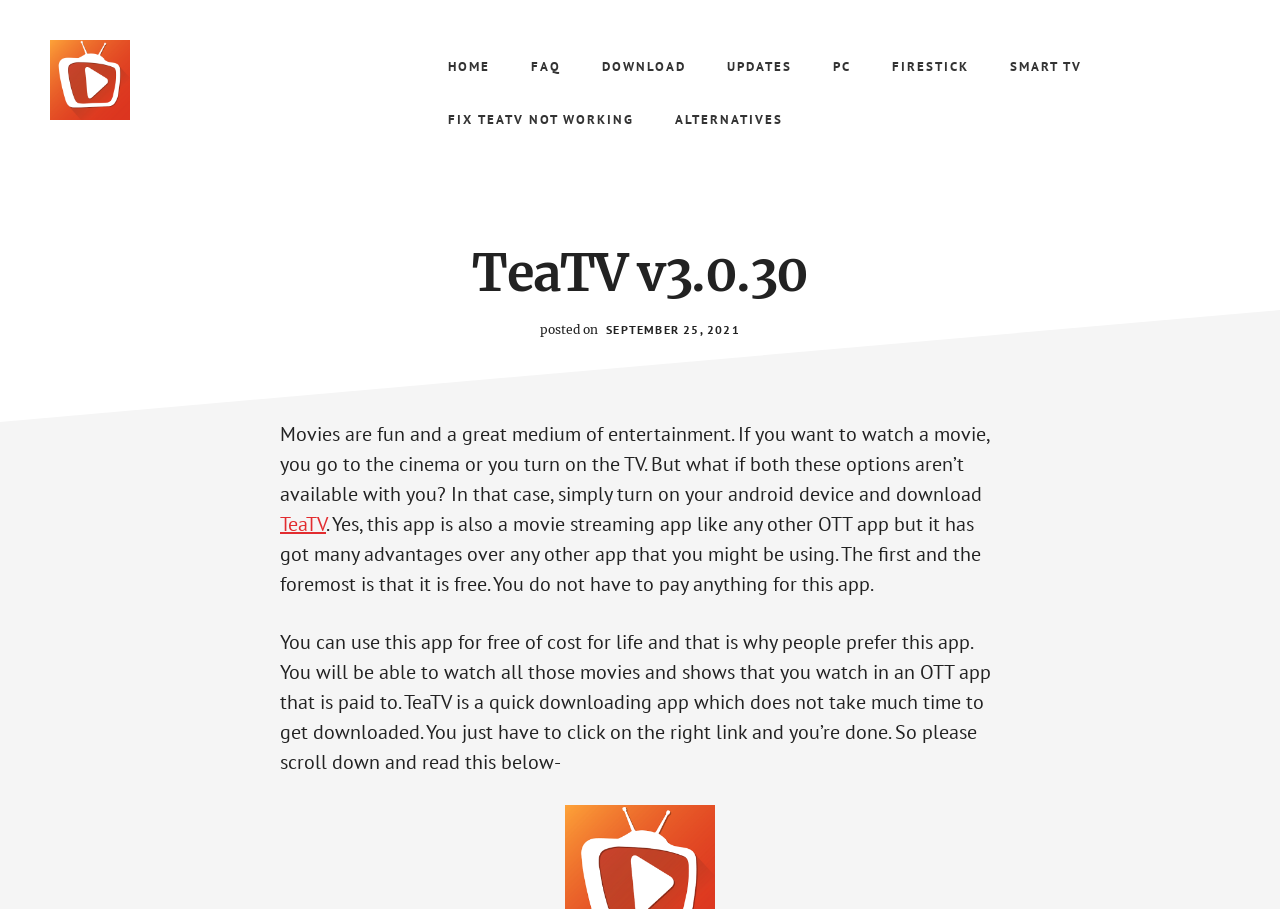Identify the bounding box coordinates of the area that should be clicked in order to complete the given instruction: "click Homo erectus / Africa". The bounding box coordinates should be four float numbers between 0 and 1, i.e., [left, top, right, bottom].

None